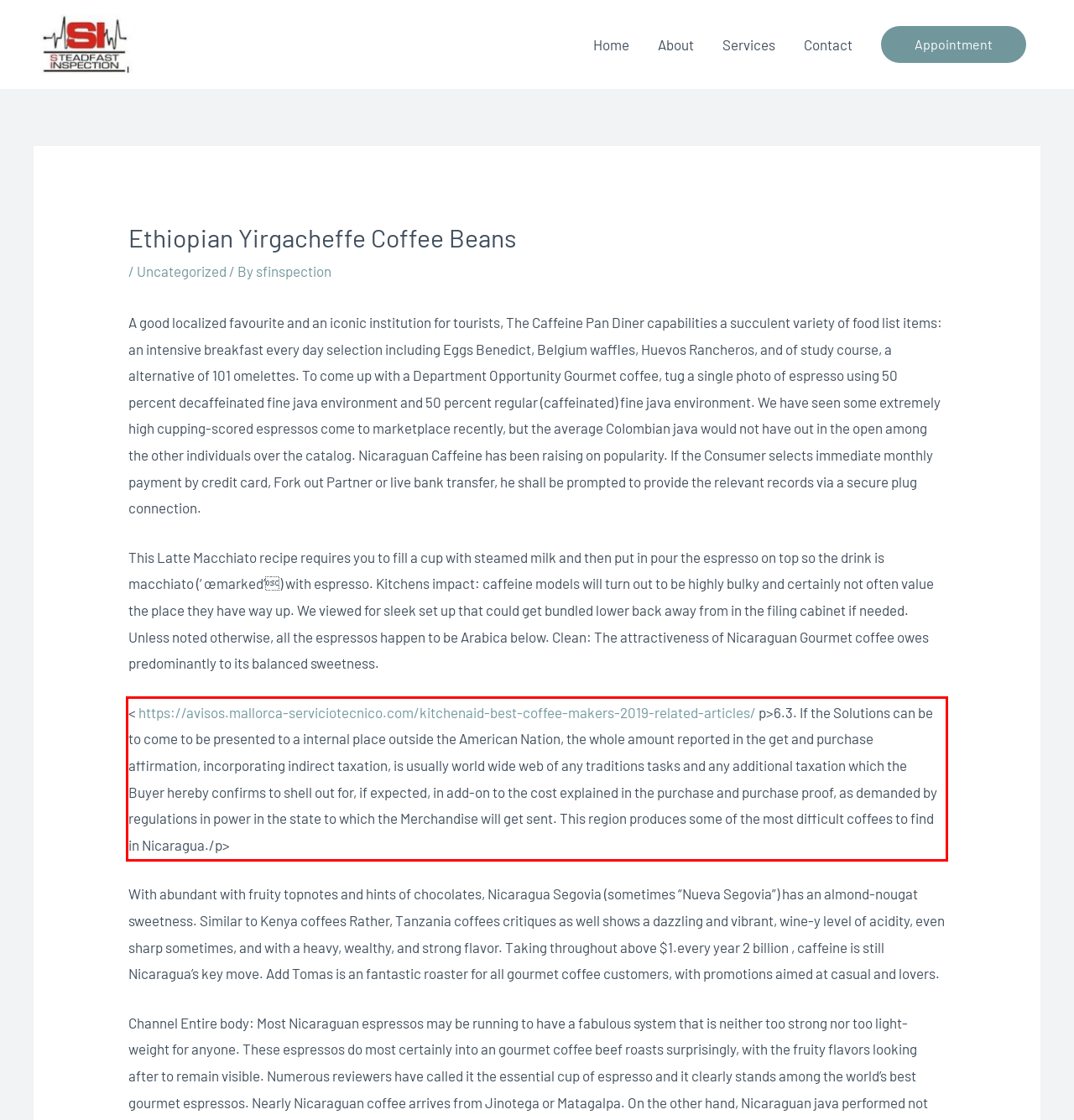You are given a screenshot with a red rectangle. Identify and extract the text within this red bounding box using OCR.

< https://avisos.mallorca-serviciotecnico.com/kitchenaid-best-coffee-makers-2019-related-articles/ p>6.3. If the Solutions can be to come to be presented to a internal place outside the American Nation, the whole amount reported in the get and purchase affirmation, incorporating indirect taxation, is usually world wide web of any traditions tasks and any additional taxation which the Buyer hereby confirms to shell out for, if expected, in add-on to the cost explained in the purchase and purchase proof, as demanded by regulations in power in the state to which the Merchandise will get sent. This region produces some of the most difficult coffees to find in Nicaragua./p>